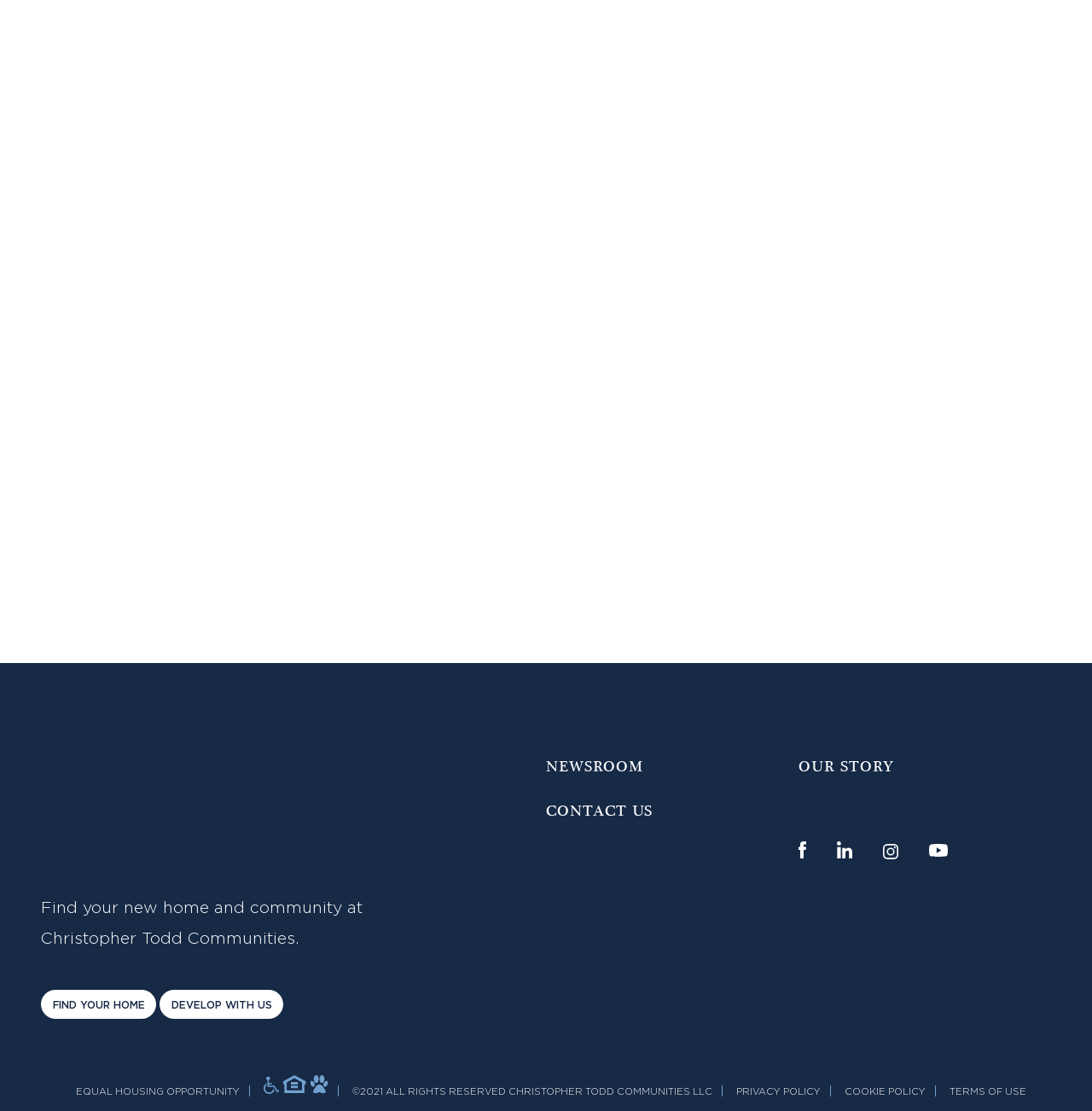Consider the image and give a detailed and elaborate answer to the question: 
Can residents make modifications to their homes?

According to the webpage, residents are not able to make significant construction modifications to their homes, except for accessibility purposes. Any other requests must be in writing, indicating that there are limitations to the modifications that can be made.